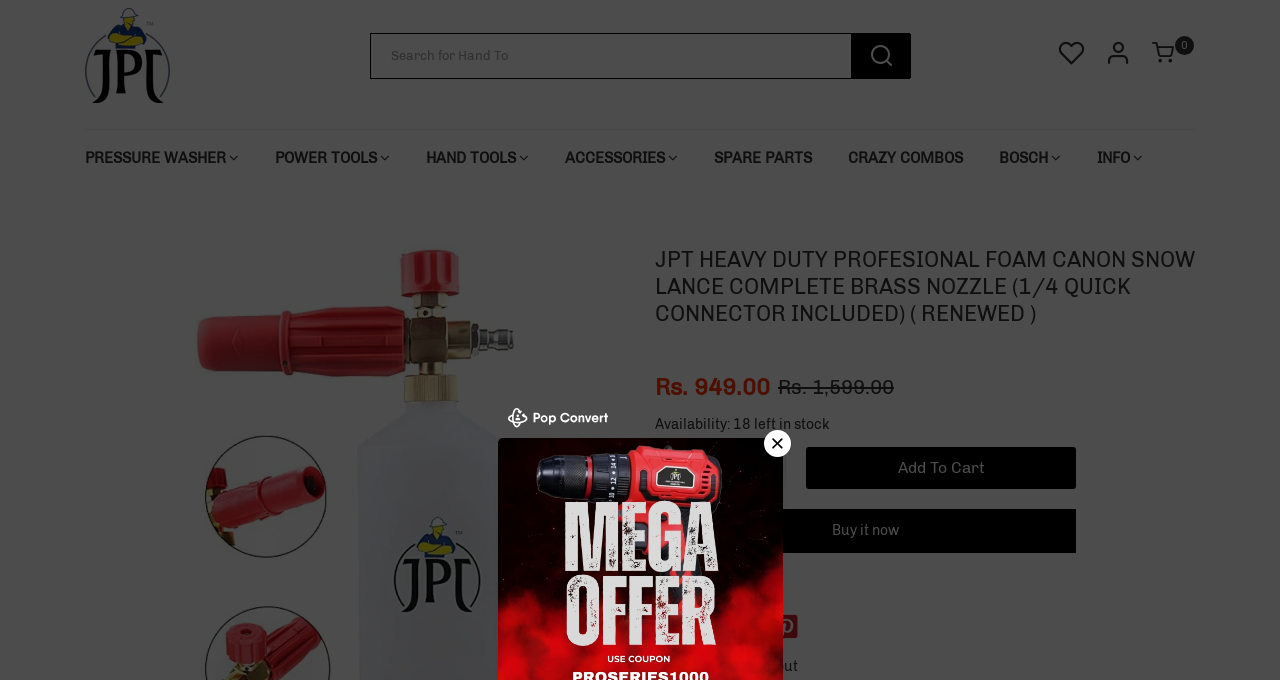Determine the bounding box coordinates of the region that needs to be clicked to achieve the task: "Buy it now".

[0.512, 0.749, 0.841, 0.813]